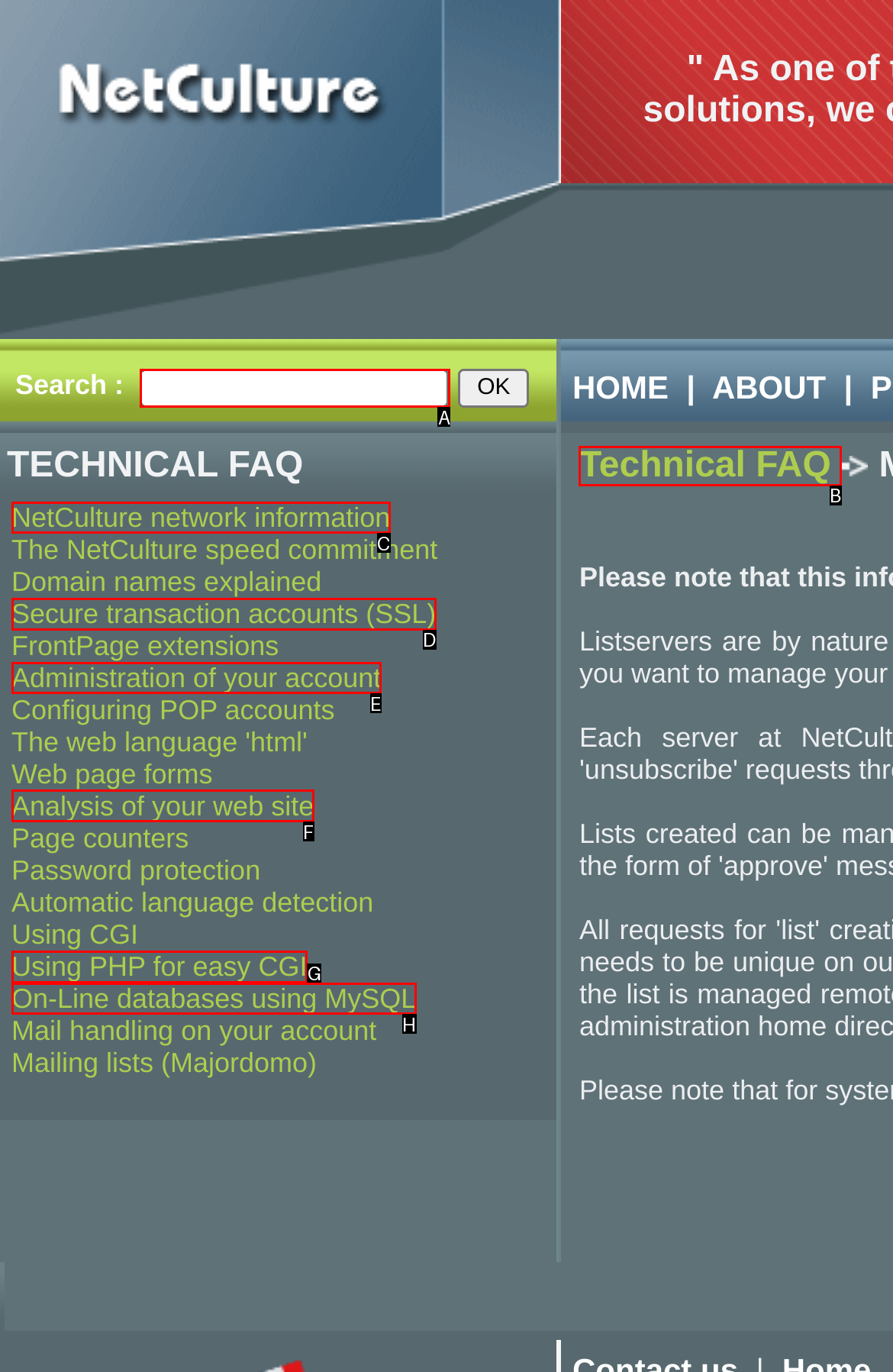Which HTML element should be clicked to fulfill the following task: Search for something?
Reply with the letter of the appropriate option from the choices given.

A